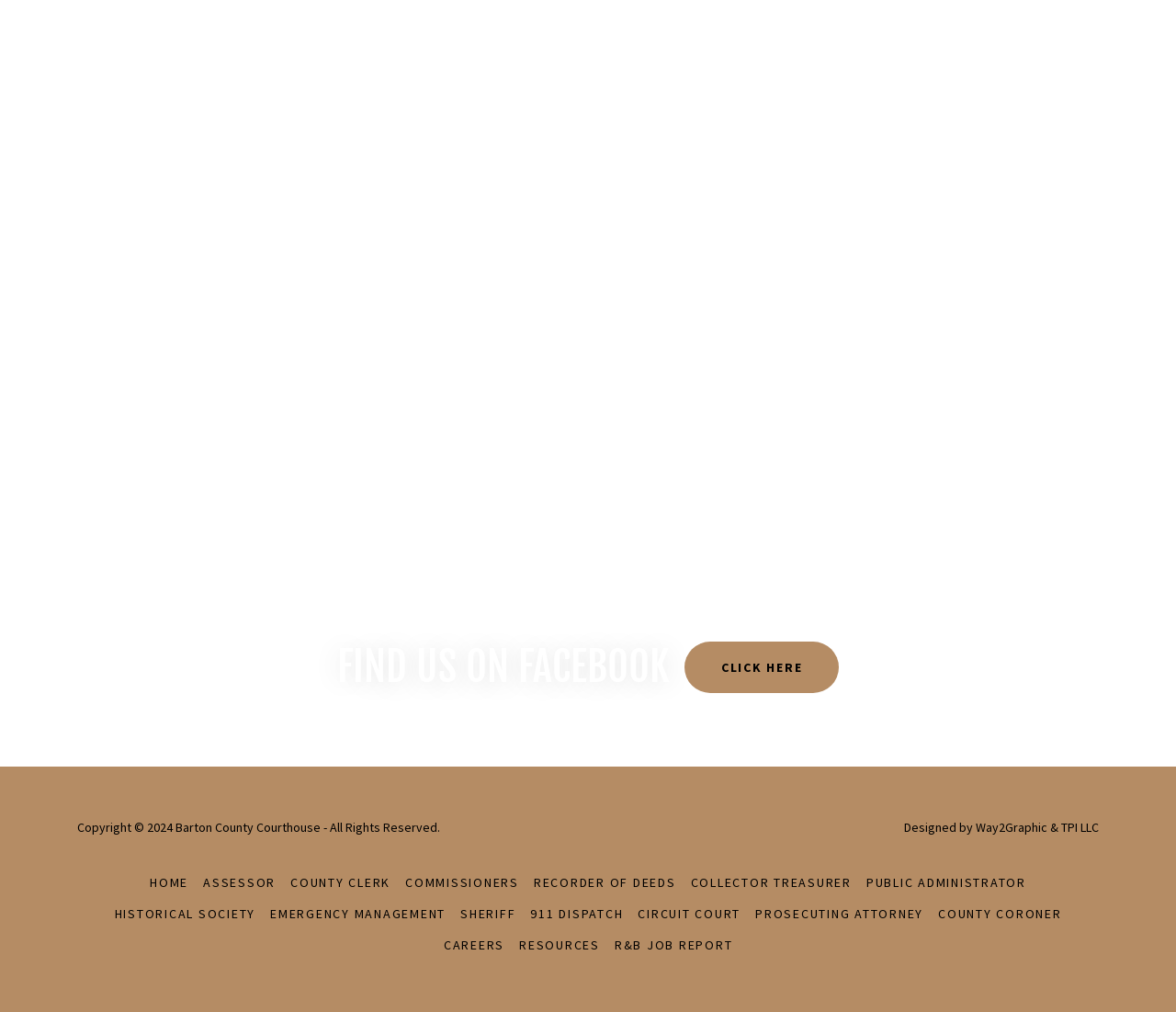Please identify the bounding box coordinates of the region to click in order to complete the task: "Go to the Assessor page". The coordinates must be four float numbers between 0 and 1, specified as [left, top, right, bottom].

[0.167, 0.857, 0.241, 0.887]